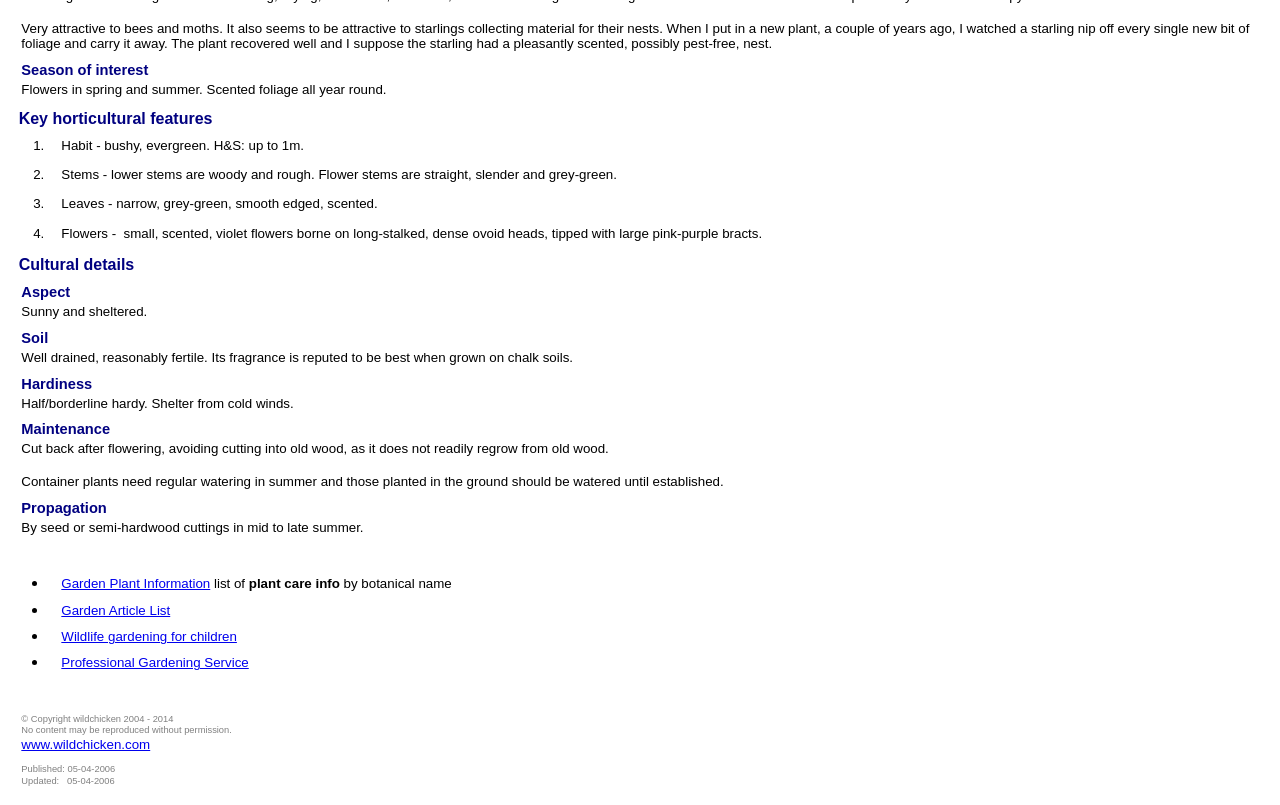Based on the element description, predict the bounding box coordinates (top-left x, top-left y, bottom-right x, bottom-right y) for the UI element in the screenshot: Wildlife gardening for children

[0.048, 0.781, 0.185, 0.8]